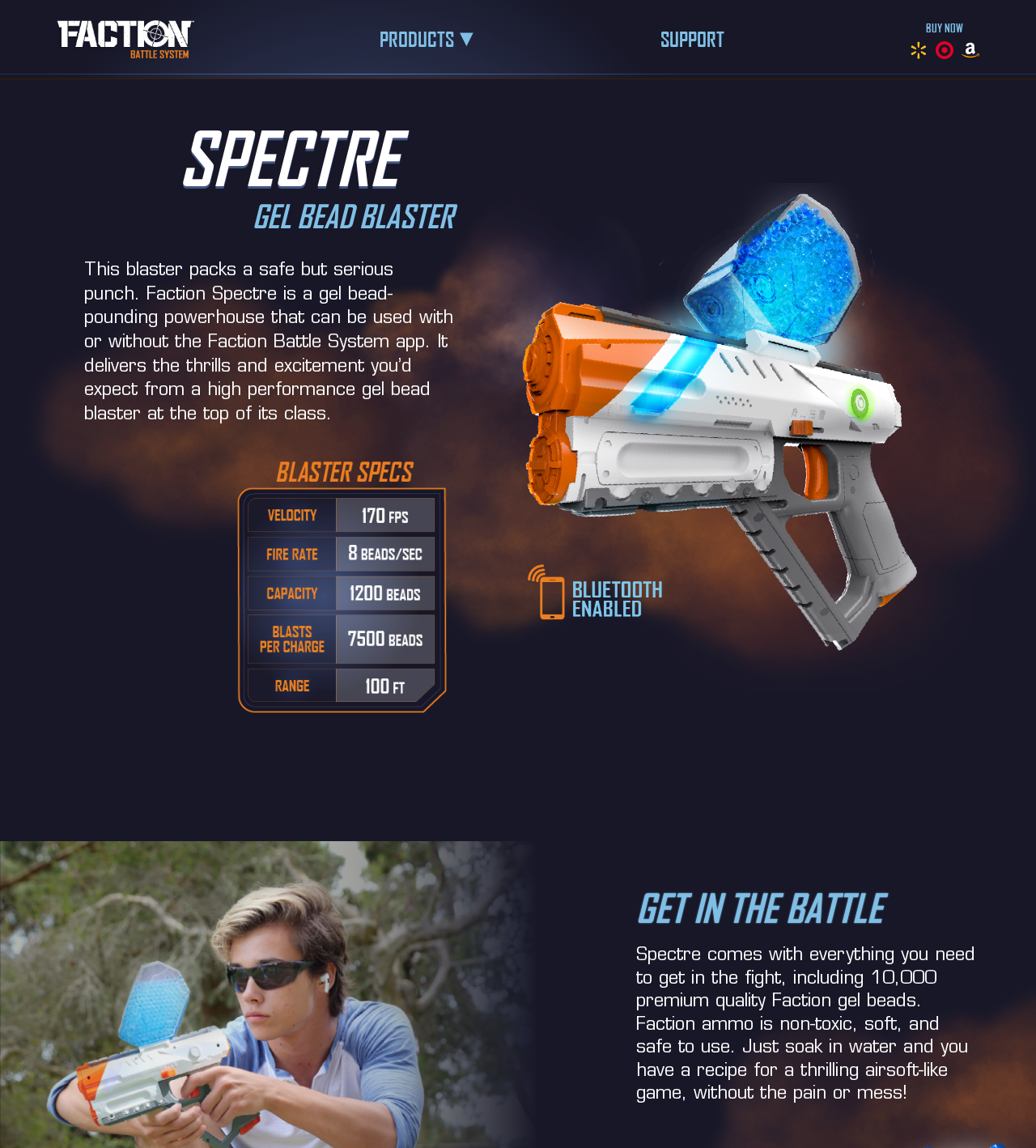What is the name of the blaster?
With the help of the image, please provide a detailed response to the question.

I found the answer by looking at the heading element 'SPECTRE GEL BEAD BLASTER' which is a prominent title on the webpage, indicating the name of the product being showcased.